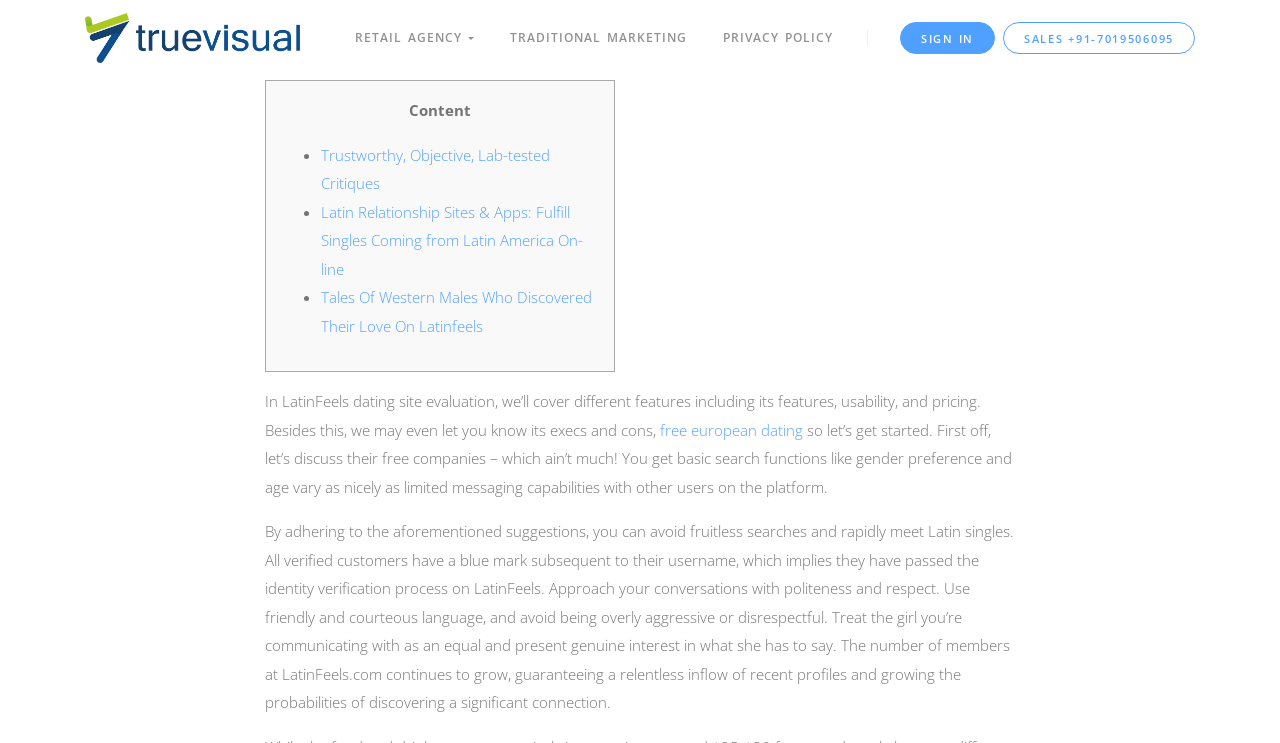What is the name of the website being reviewed?
Provide a detailed answer to the question, using the image to inform your response.

Based on the webpage content, I can see that the website being reviewed is Latinfeels, a dating site that allows users to meet Latin singles online.